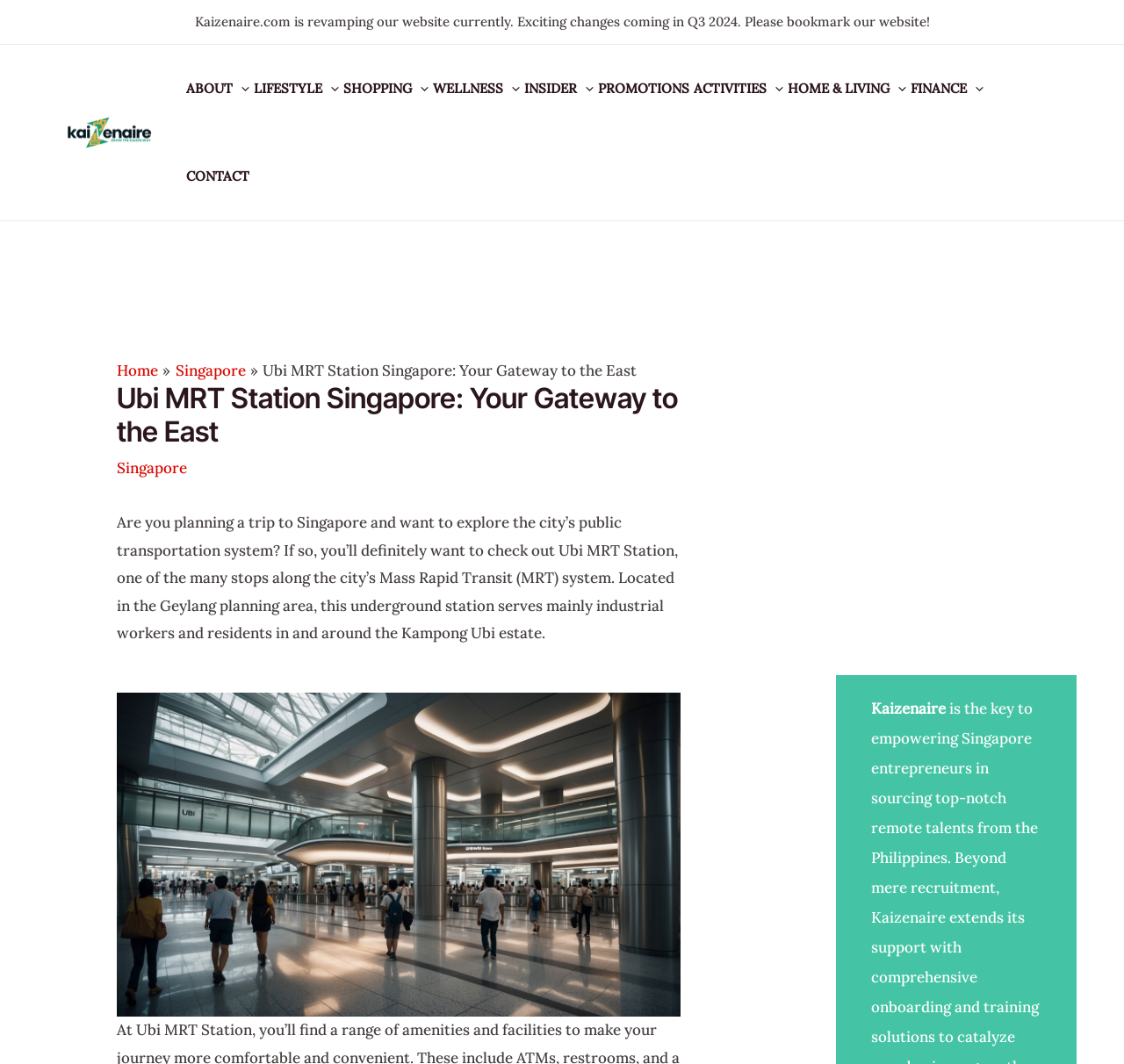Predict the bounding box coordinates of the area that should be clicked to accomplish the following instruction: "Click the Kaizenaire.com Logo". The bounding box coordinates should consist of four float numbers between 0 and 1, i.e., [left, top, right, bottom].

[0.059, 0.114, 0.137, 0.132]